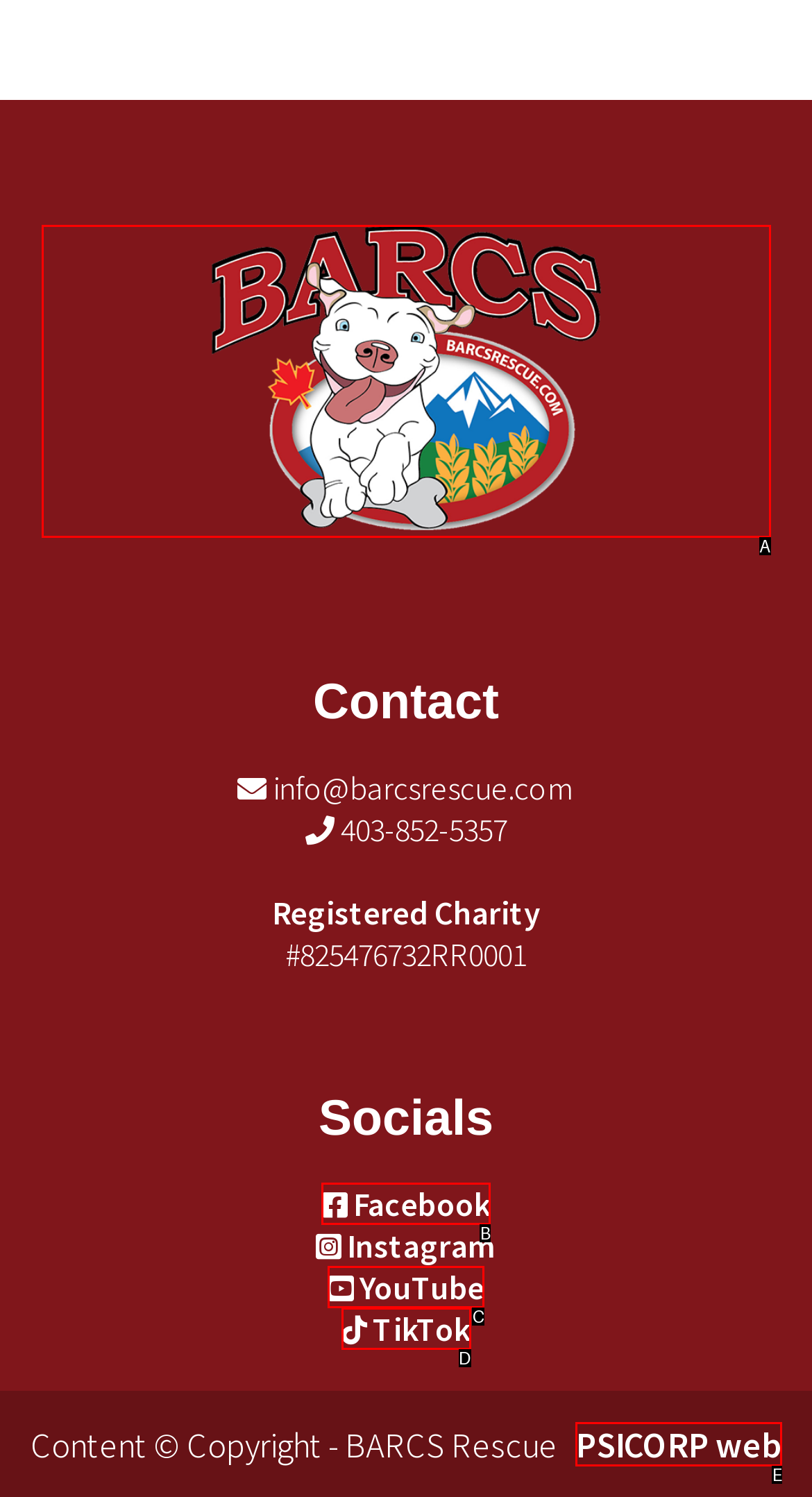Identify the option that corresponds to: PSICORP web
Respond with the corresponding letter from the choices provided.

E